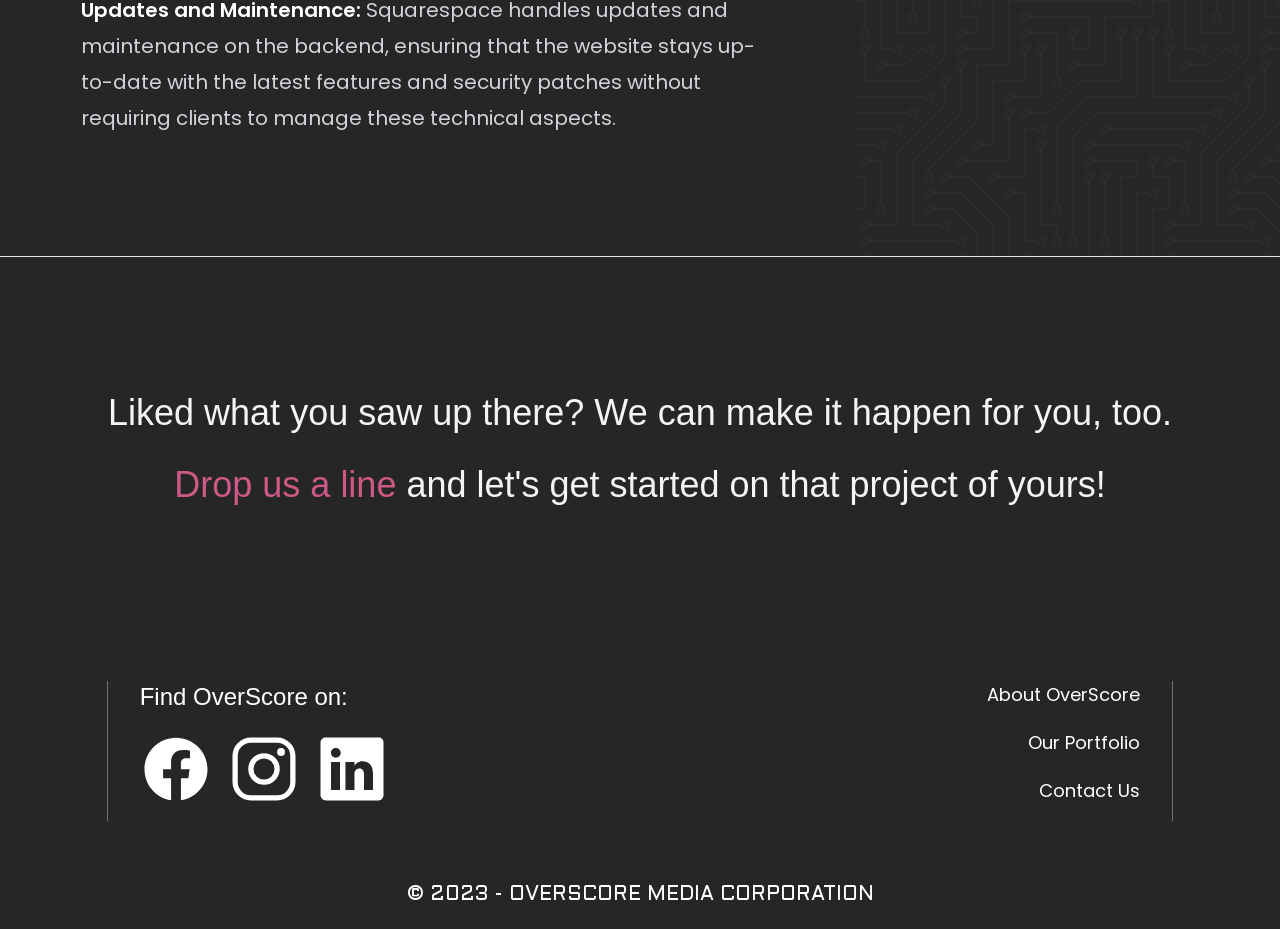Give the bounding box coordinates for this UI element: "aria-label="Check us out on LinkedIn"". The coordinates should be four float numbers between 0 and 1, arranged as [left, top, right, bottom].

[0.247, 0.789, 0.303, 0.866]